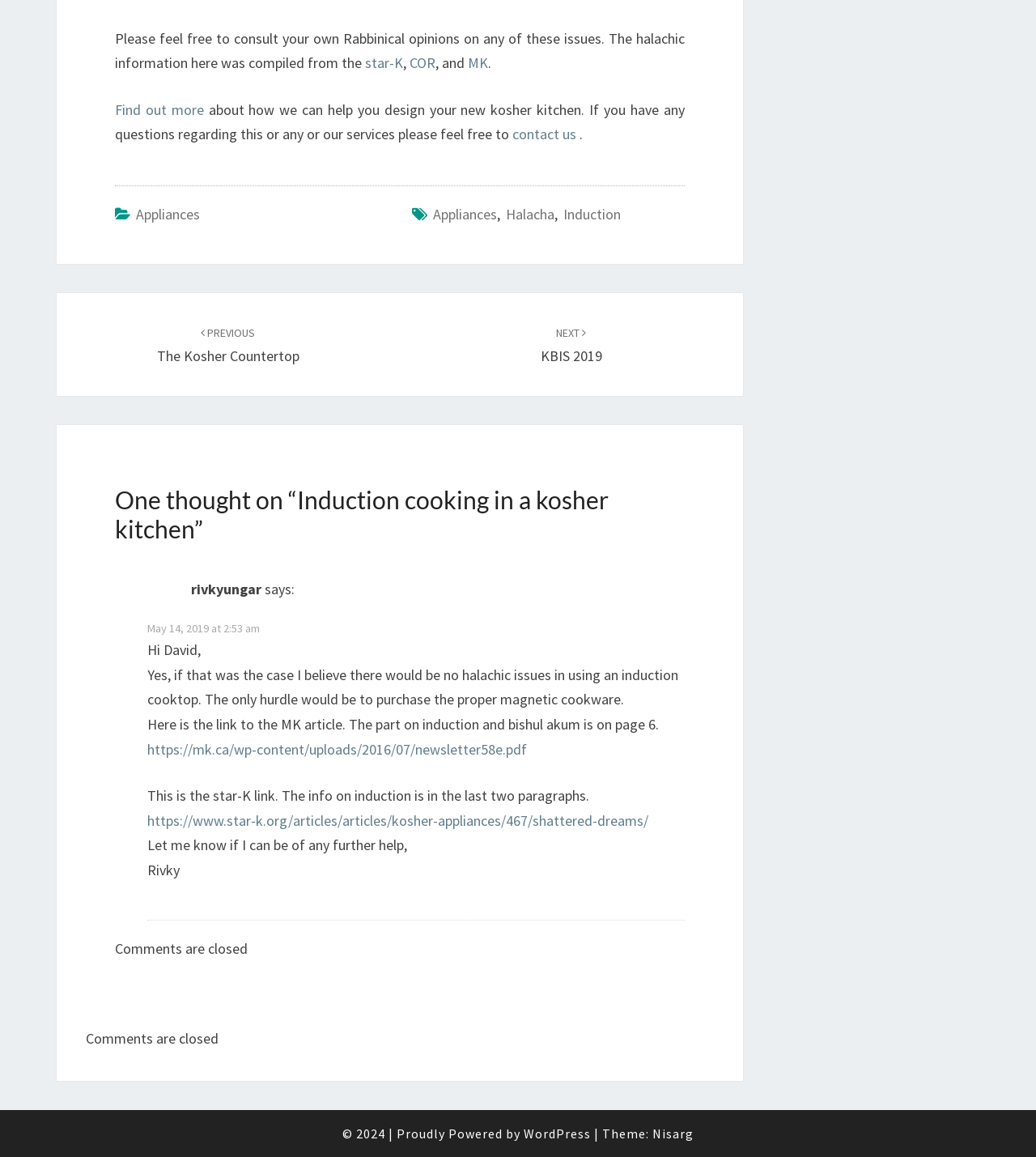How many links are provided in the article? Look at the image and give a one-word or short phrase answer.

3